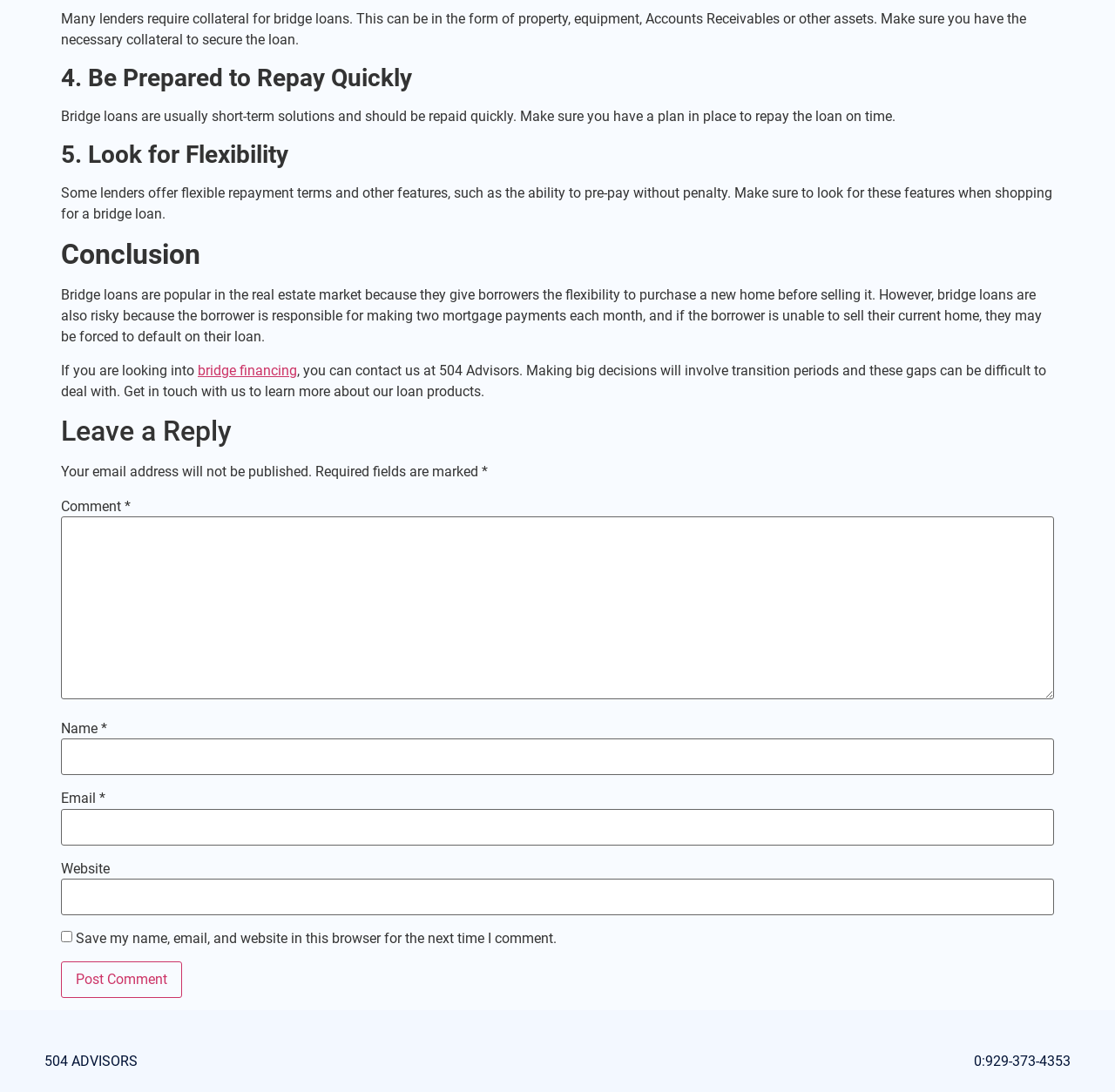Respond to the question with just a single word or phrase: 
What feature should borrowers look for in a bridge loan?

Flexible repayment terms